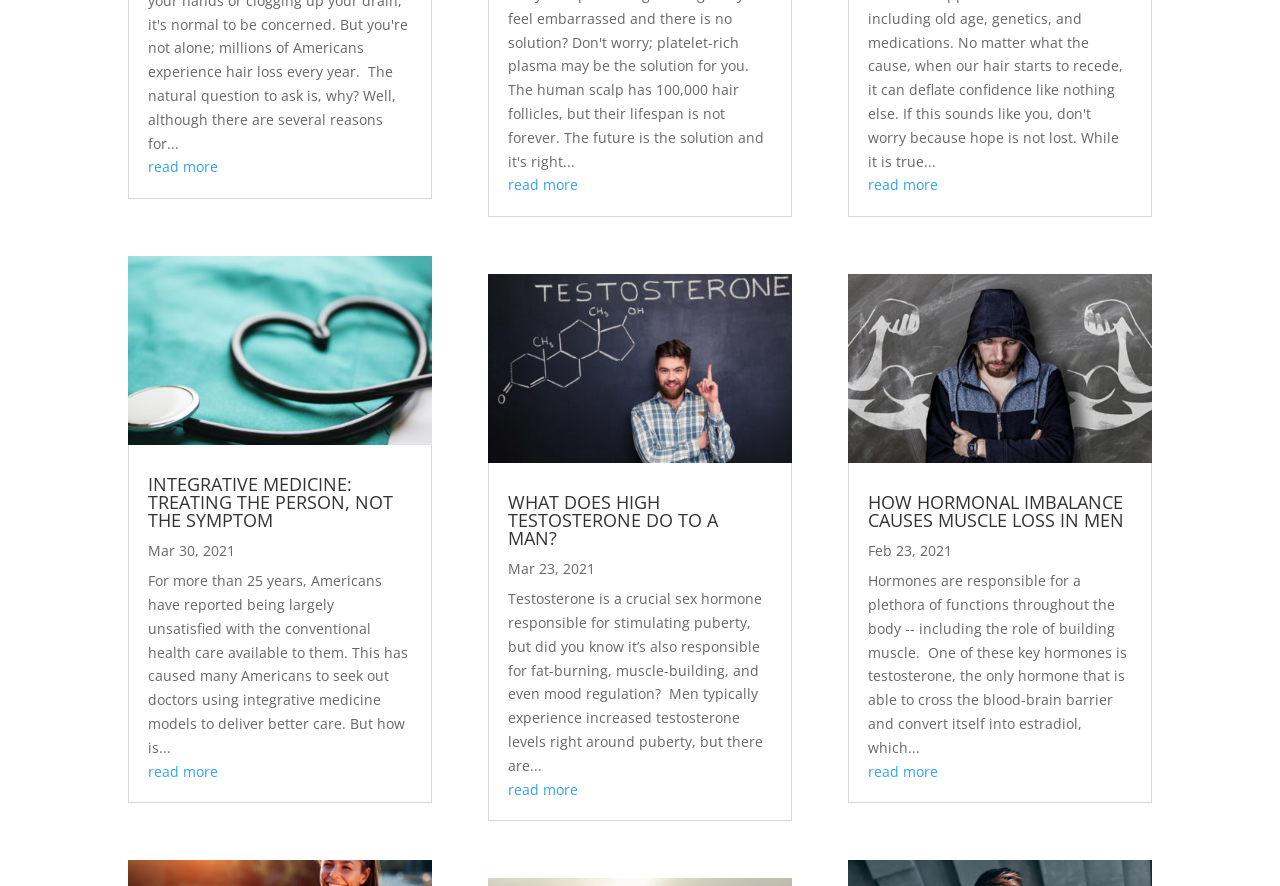What is the topic of the first article?
Please give a detailed and elaborate answer to the question.

The first article's heading is 'INTEGRATIVE MEDICINE: TREATING THE PERSON, NOT THE SYMPTOM', and the image and link also have the same text, indicating that the topic of the first article is Integrative Medicine.